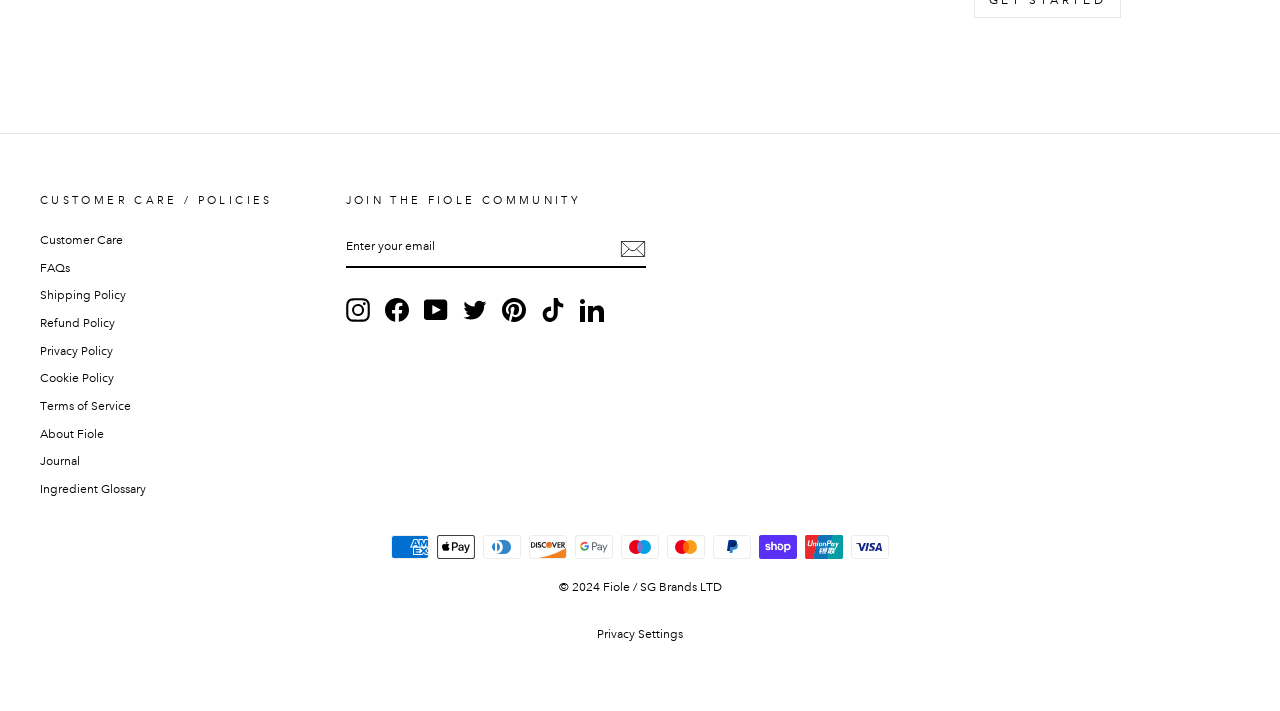Please provide the bounding box coordinates for the element that needs to be clicked to perform the following instruction: "Check the Privacy Settings". The coordinates should be given as four float numbers between 0 and 1, i.e., [left, top, right, bottom].

[0.466, 0.884, 0.534, 0.905]